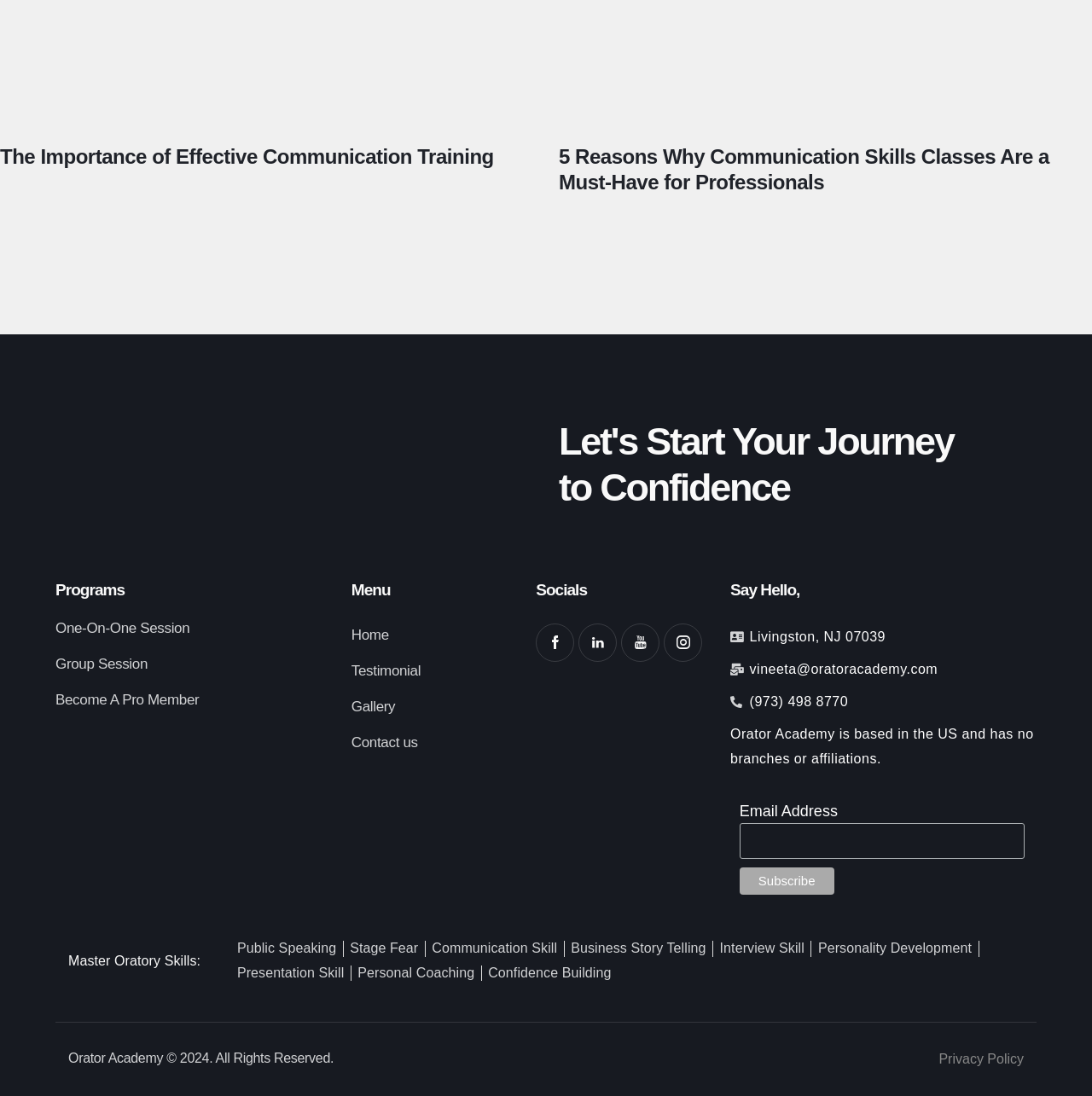Kindly respond to the following question with a single word or a brief phrase: 
What is the location of the academy?

Livingston, NJ 07039